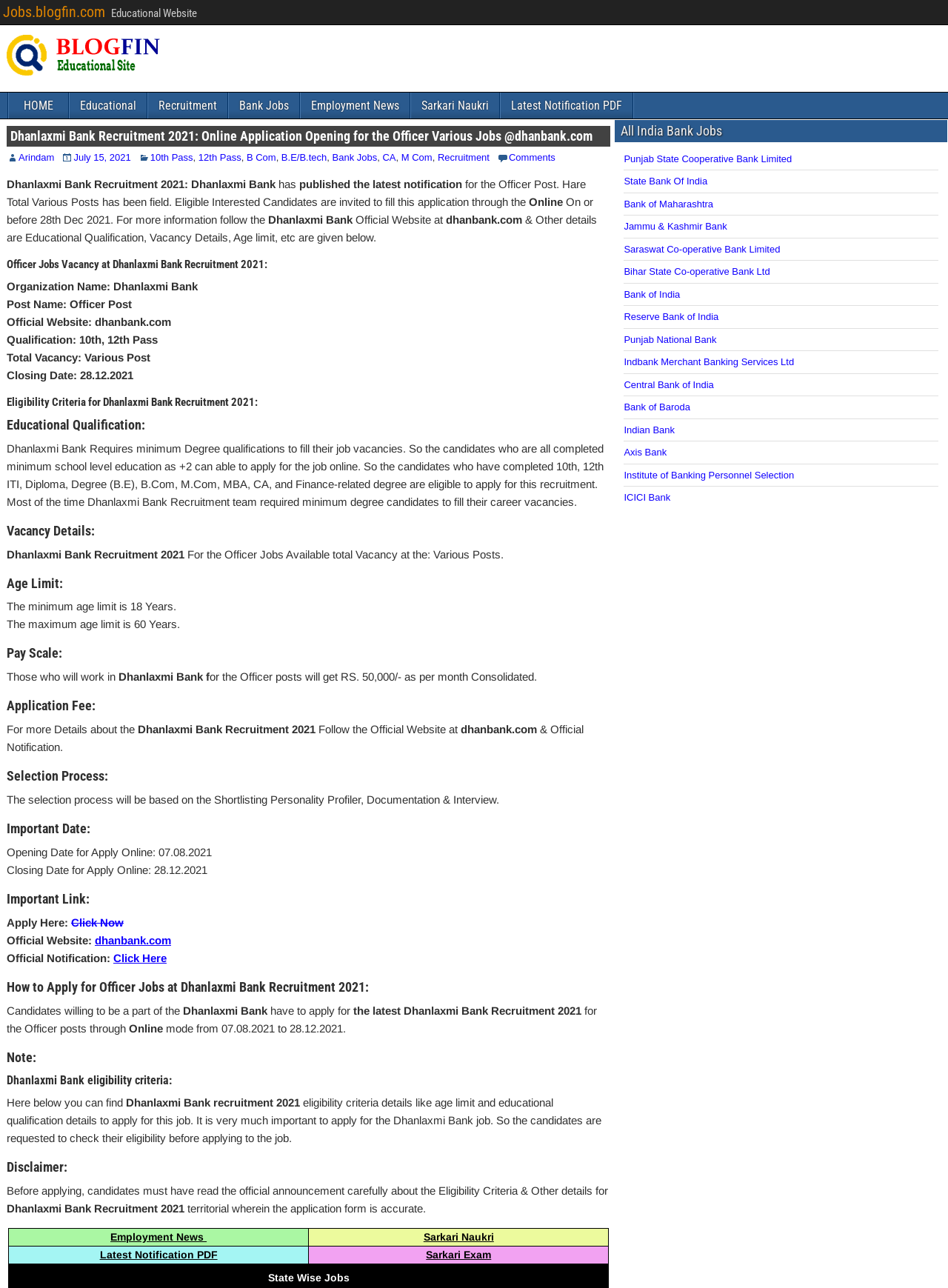Pinpoint the bounding box coordinates of the element that must be clicked to accomplish the following instruction: "View Official Notification". The coordinates should be in the format of four float numbers between 0 and 1, i.e., [left, top, right, bottom].

[0.12, 0.739, 0.176, 0.749]